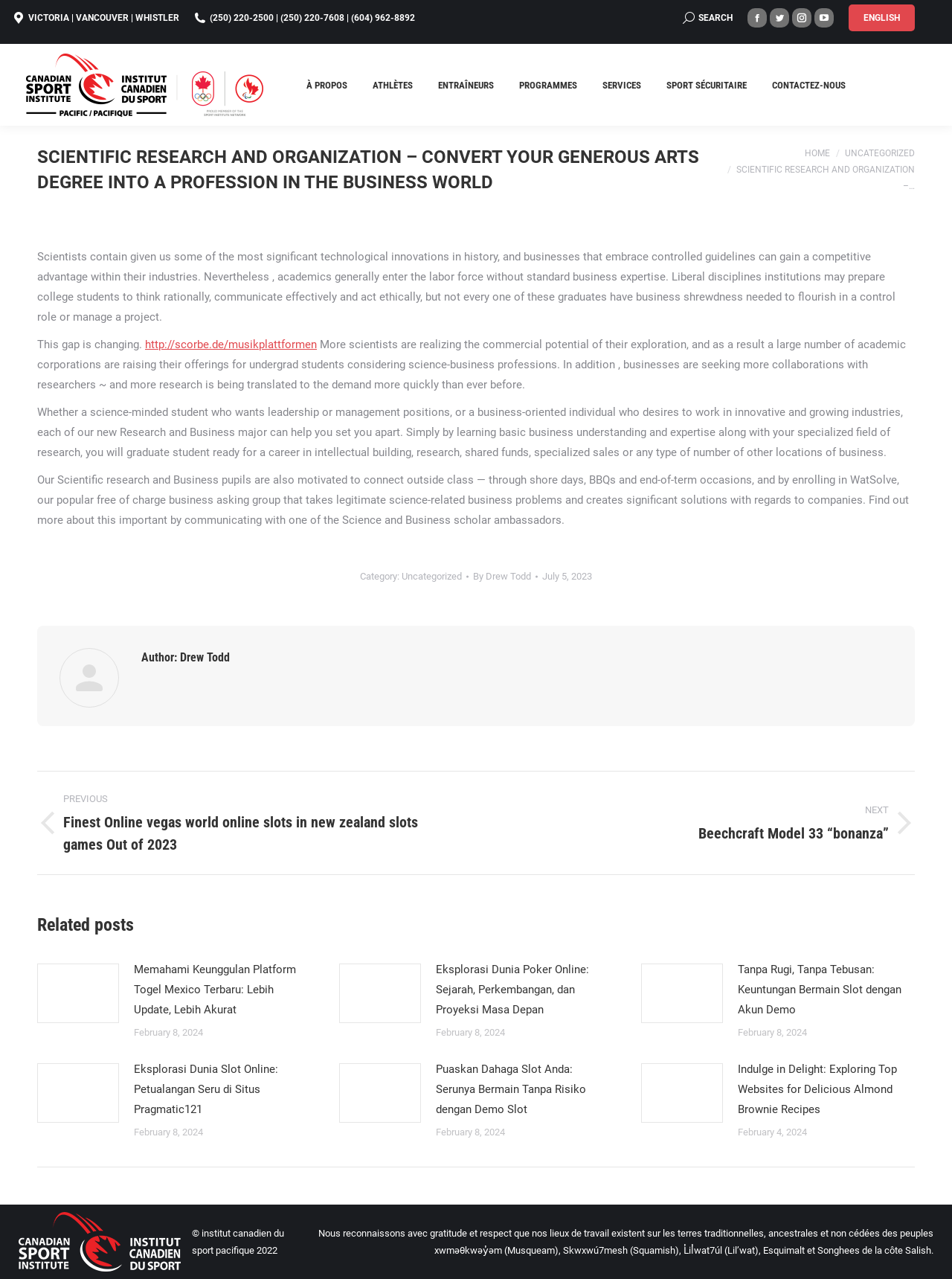Point out the bounding box coordinates of the section to click in order to follow this instruction: "View previous post".

[0.039, 0.618, 0.477, 0.669]